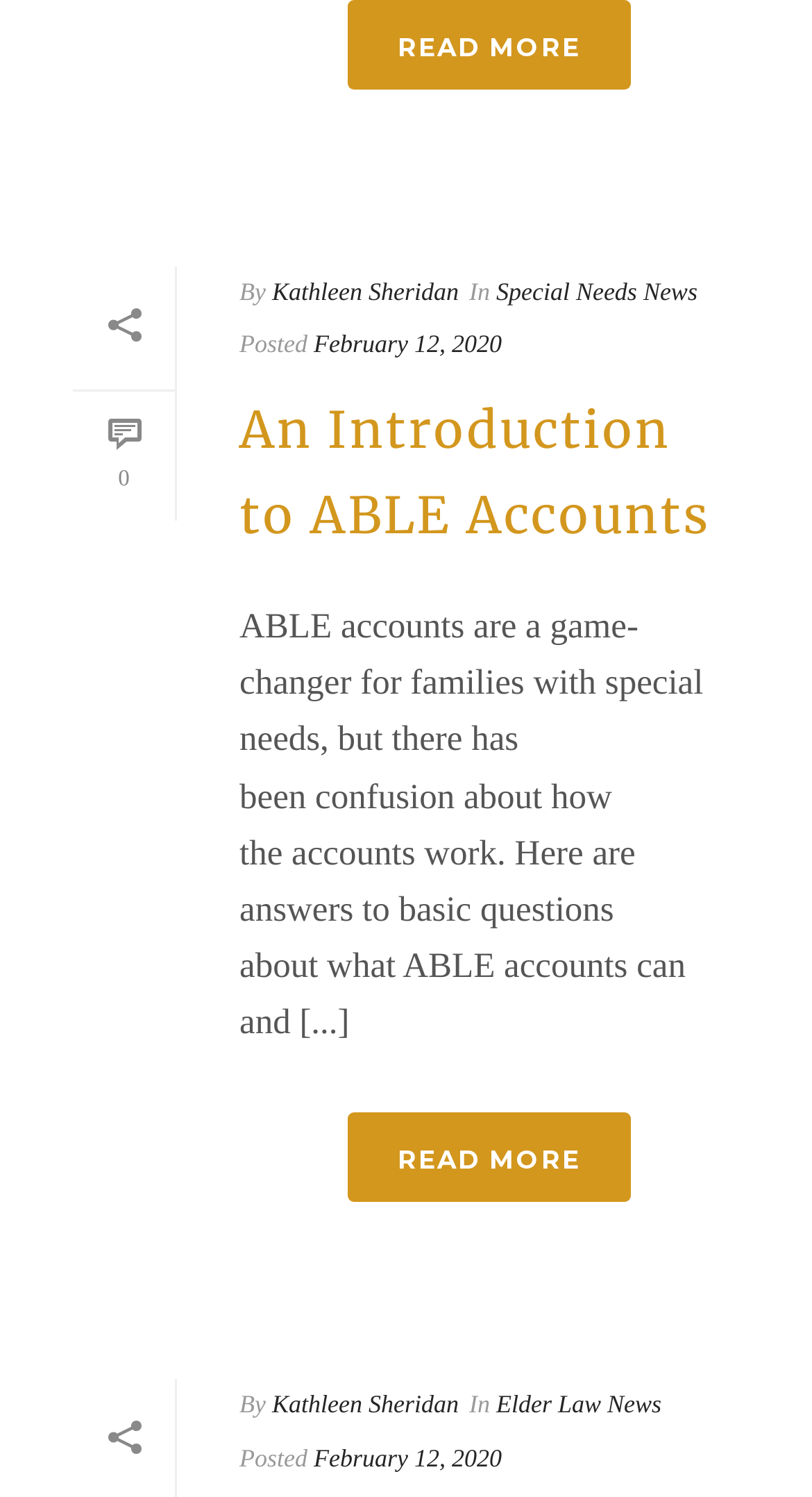Review the image closely and give a comprehensive answer to the question: What type of accounts are being discussed in the article 'An Introduction to ABLE Accounts'?

The article's title and content suggest that it is discussing ABLE accounts, which are a type of financial account for families with special needs.